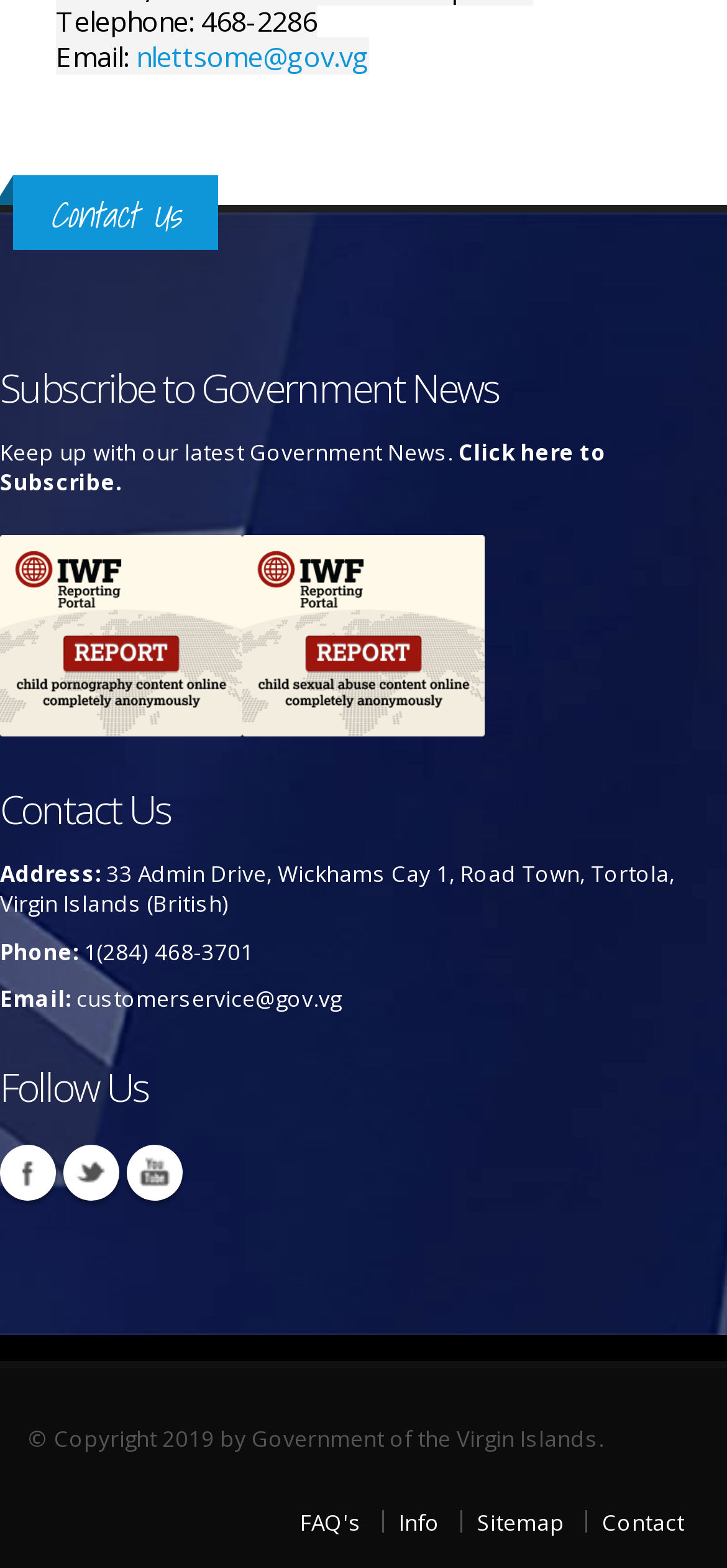Please identify the bounding box coordinates of the element I should click to complete this instruction: 'Contact the Government of the Virgin Islands'. The coordinates should be given as four float numbers between 0 and 1, like this: [left, top, right, bottom].

[0.828, 0.96, 0.941, 0.979]